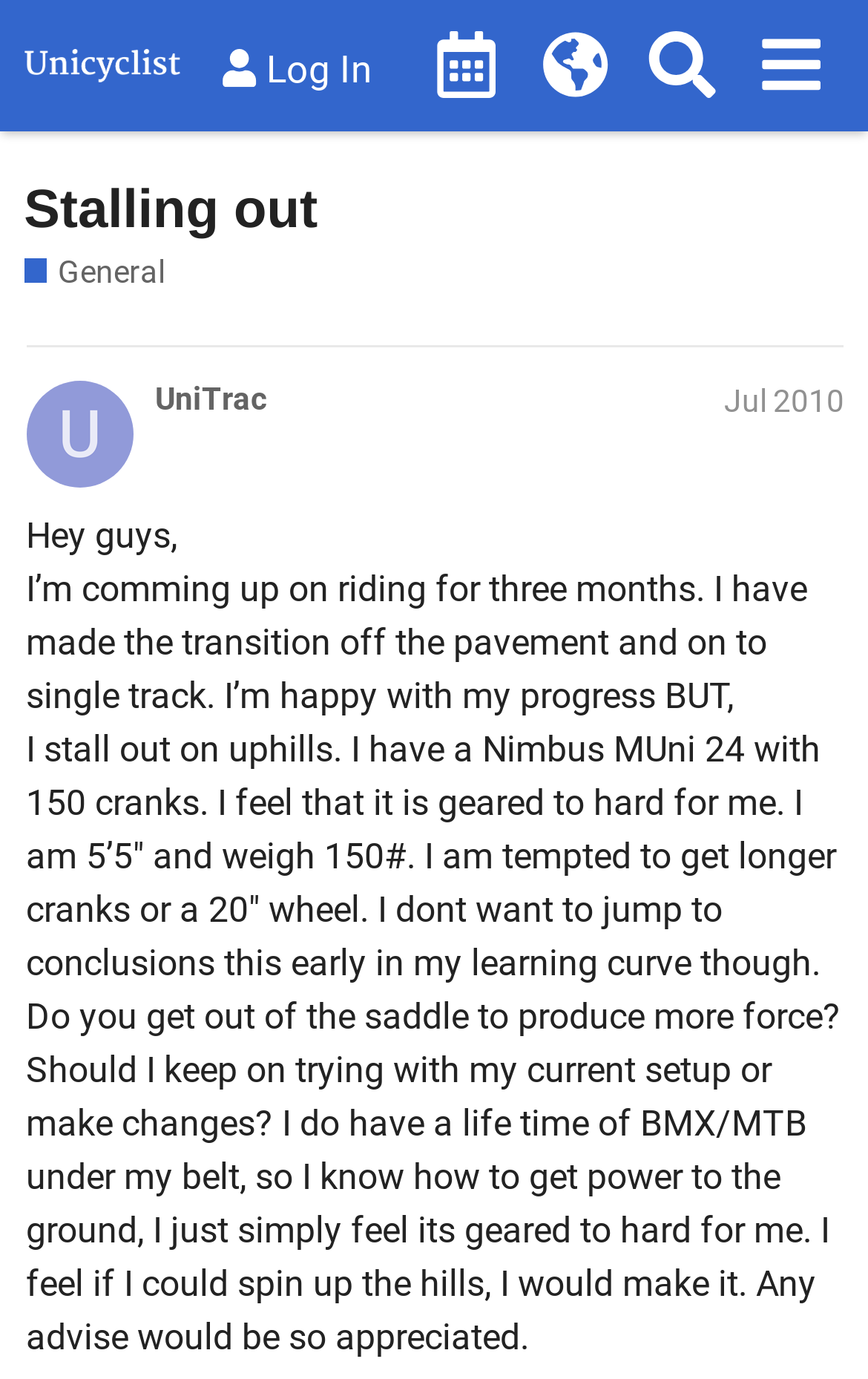What type of unicycle does the author have?
Provide an in-depth and detailed answer to the question.

The author mentions that they have a Nimbus MUni 24 with 150 cranks, which suggests that they are using a mountain unicycle.